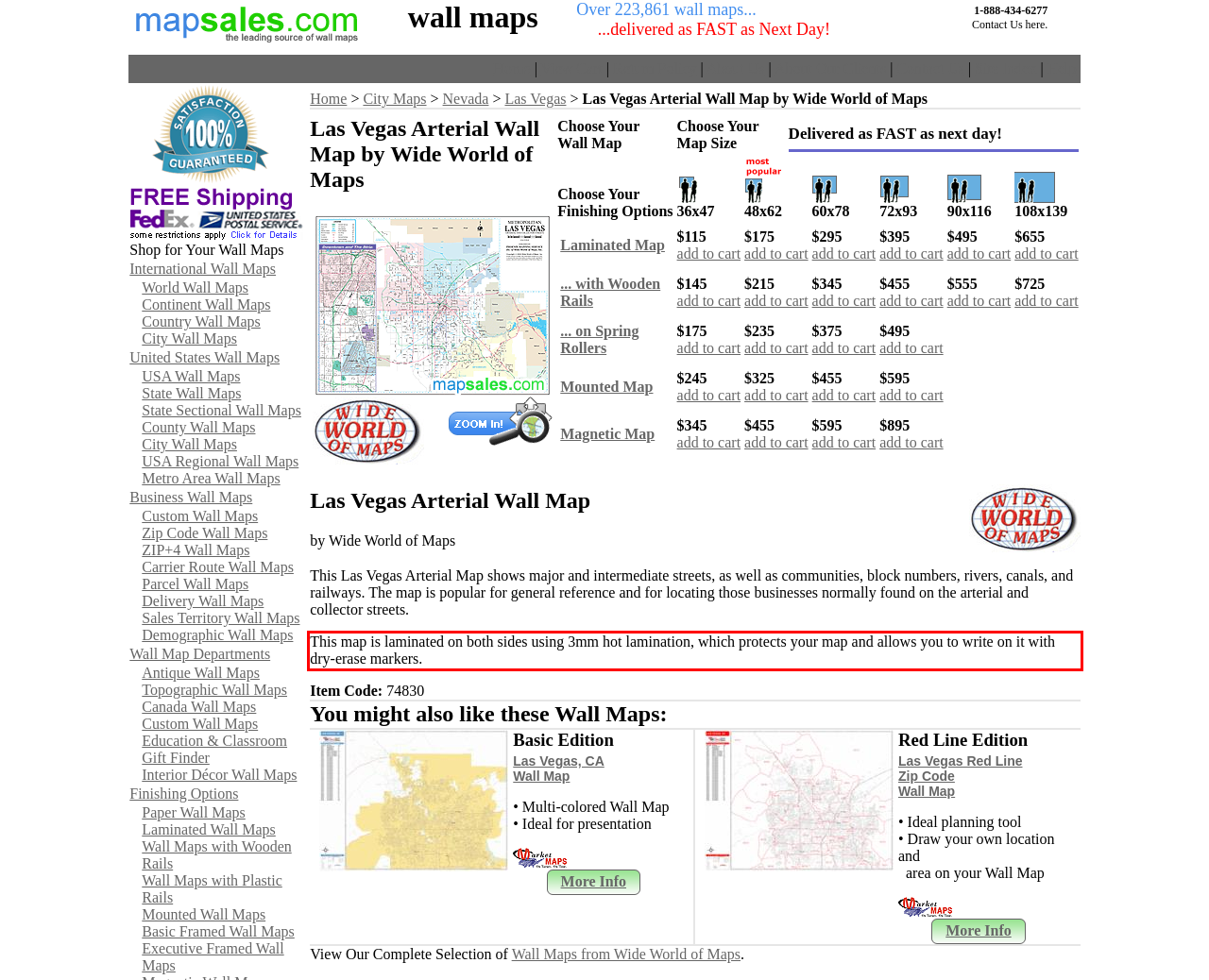Using the provided screenshot, read and generate the text content within the red-bordered area.

This map is laminated on both sides using 3mm hot lamination, which protects your map and allows you to write on it with dry-erase markers.